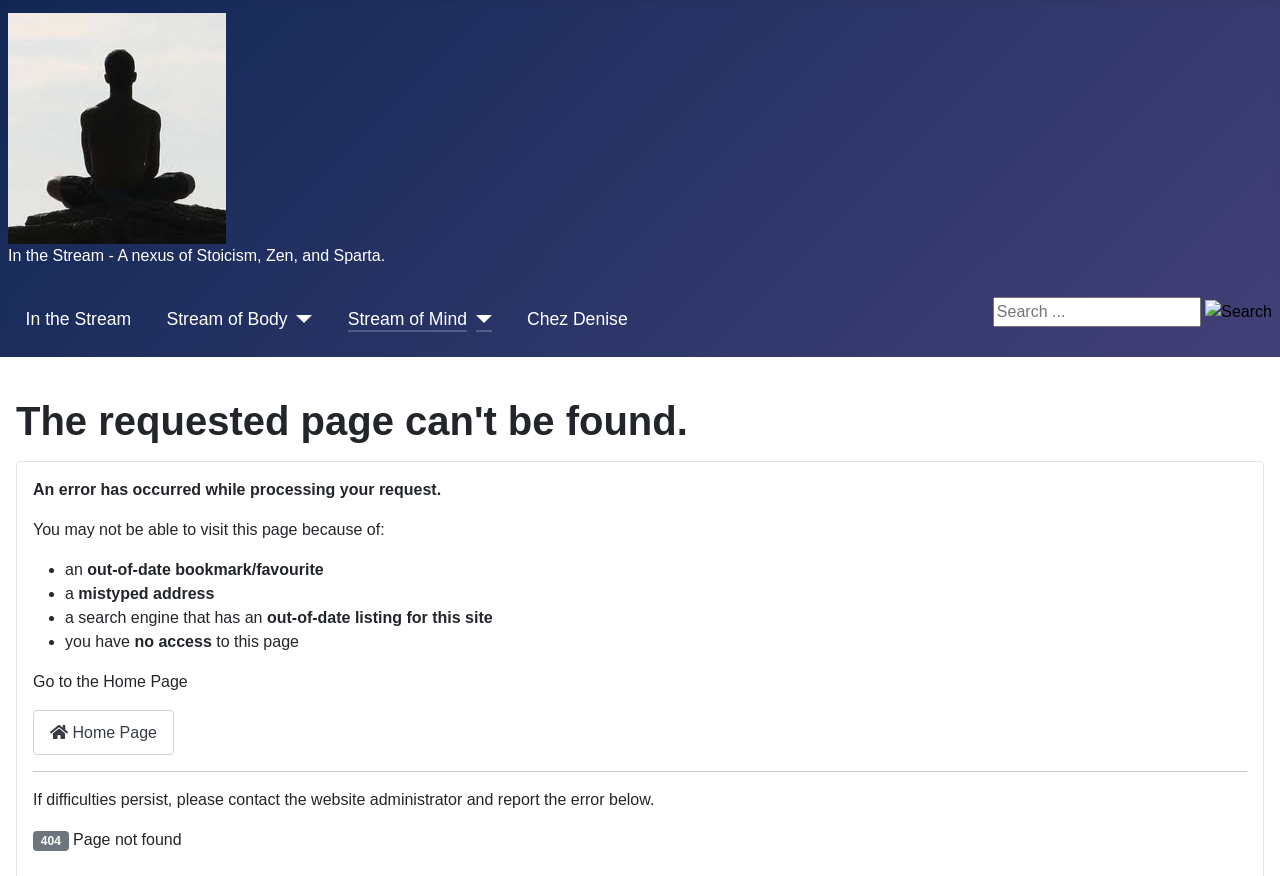Indicate the bounding box coordinates of the element that needs to be clicked to satisfy the following instruction: "submit your paper". The coordinates should be four float numbers between 0 and 1, i.e., [left, top, right, bottom].

None